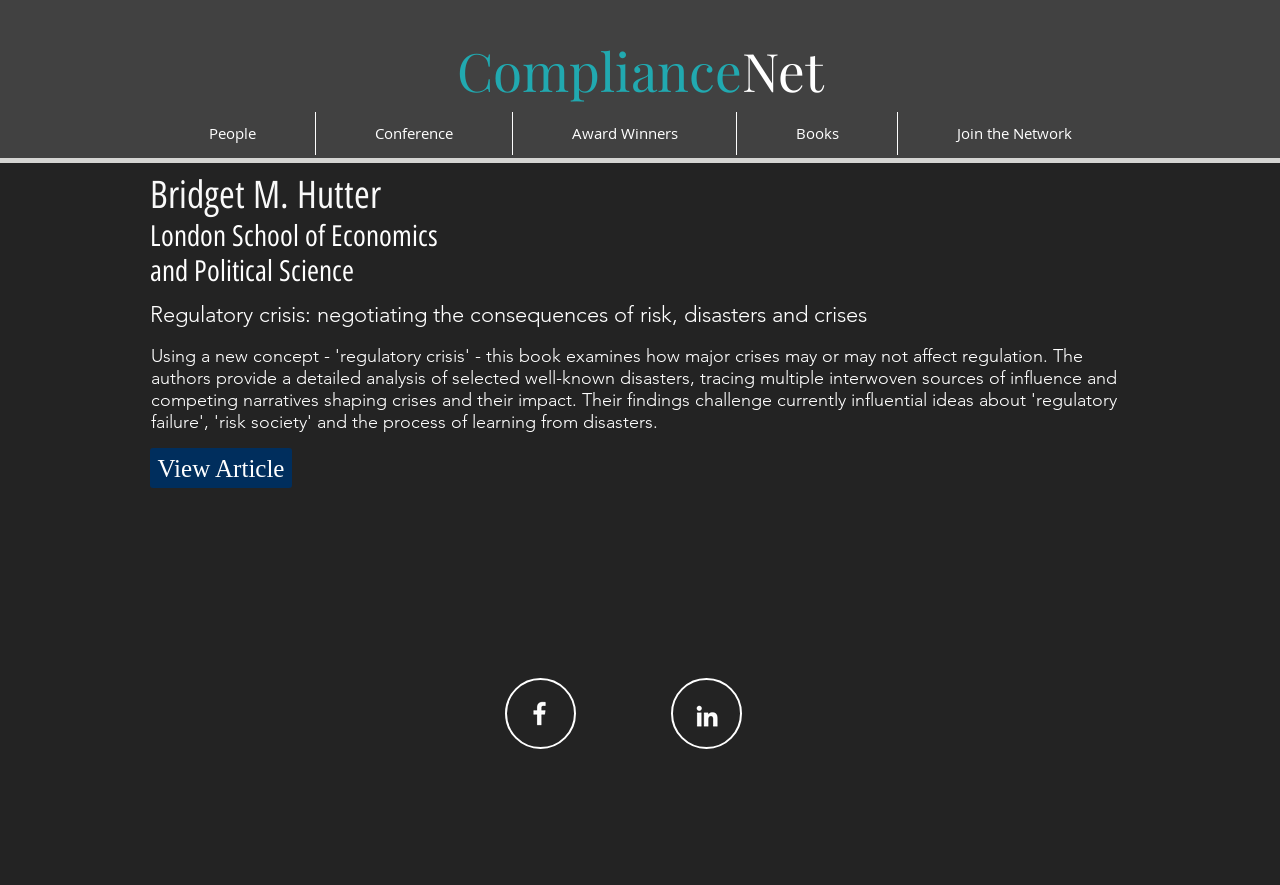Please provide a one-word or phrase answer to the question: 
Is there a 'View Article' button on the webpage?

Yes